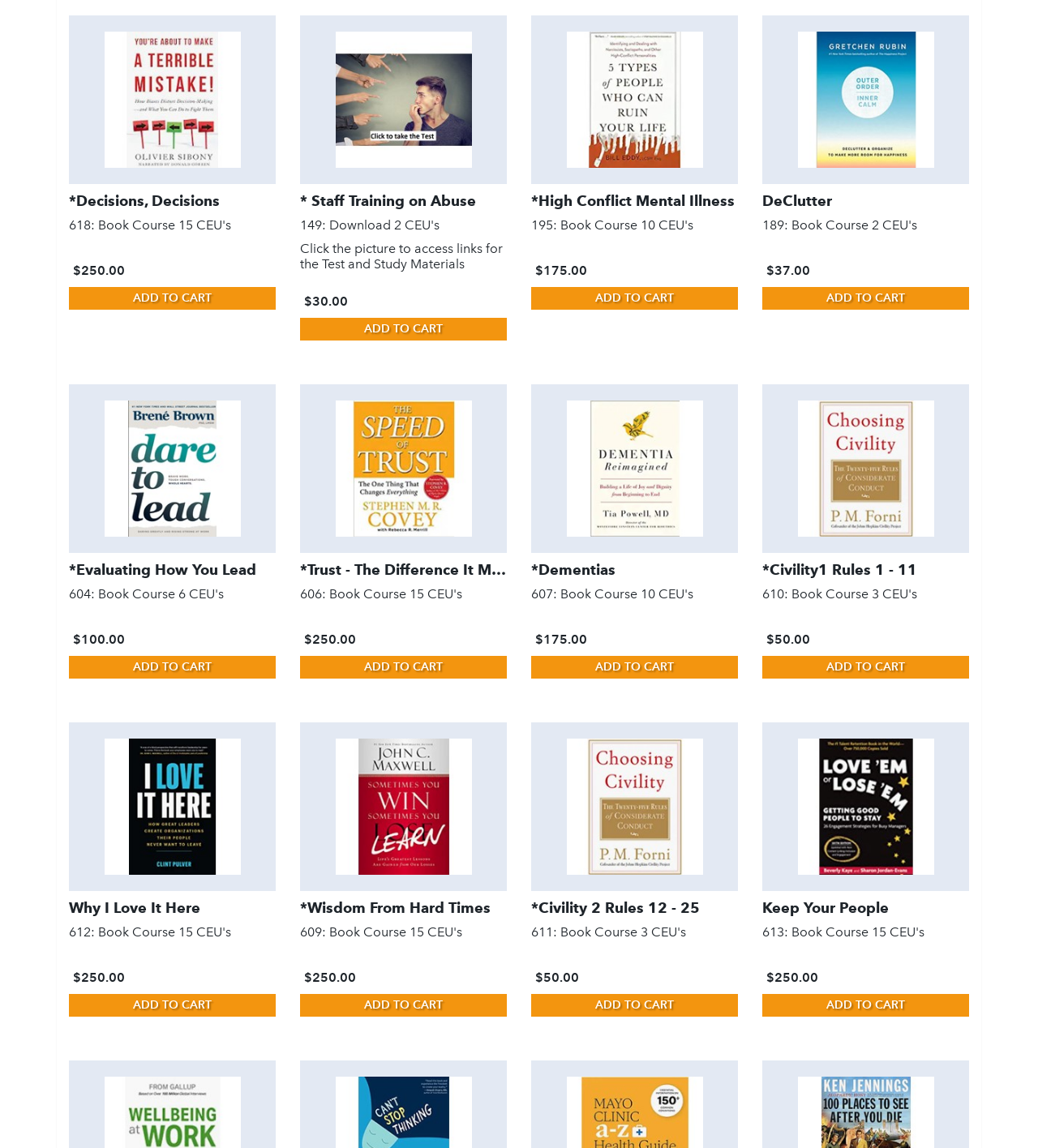How many courses are listed on this webpage?
Using the image, provide a detailed and thorough answer to the question.

There are 10 courses listed on this webpage, each with a title, price, and 'ADD TO CART' button.